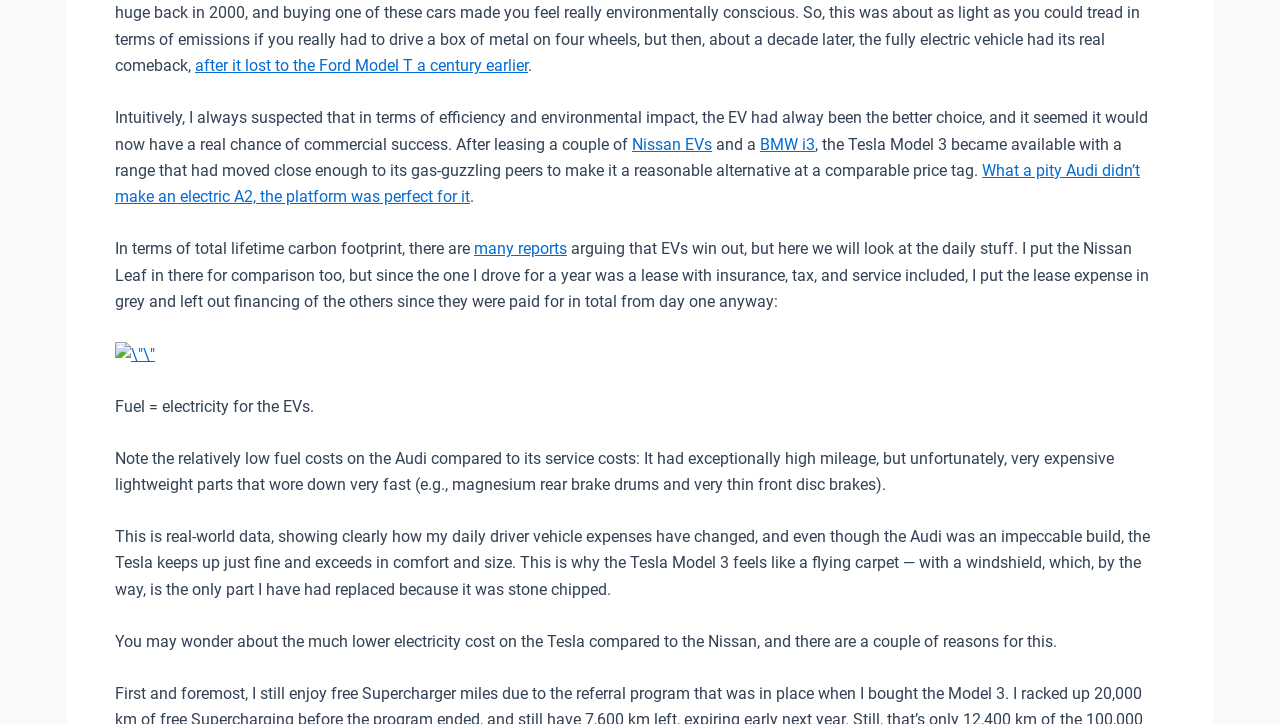Using the provided element description "Nissan EVs", determine the bounding box coordinates of the UI element.

[0.494, 0.186, 0.556, 0.212]